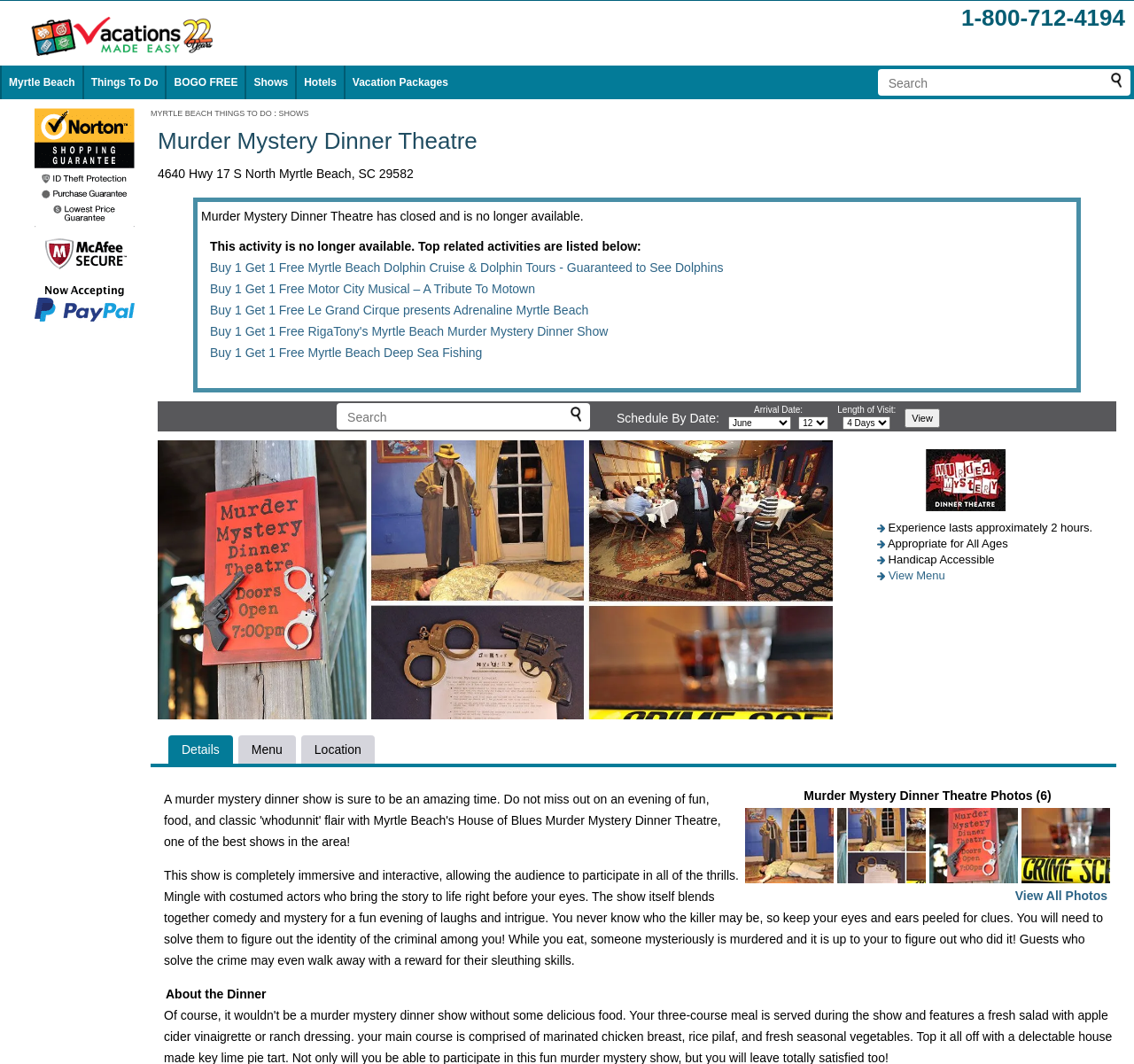Provide a brief response in the form of a single word or phrase:
Is the dinner theatre handicap accessible?

yes